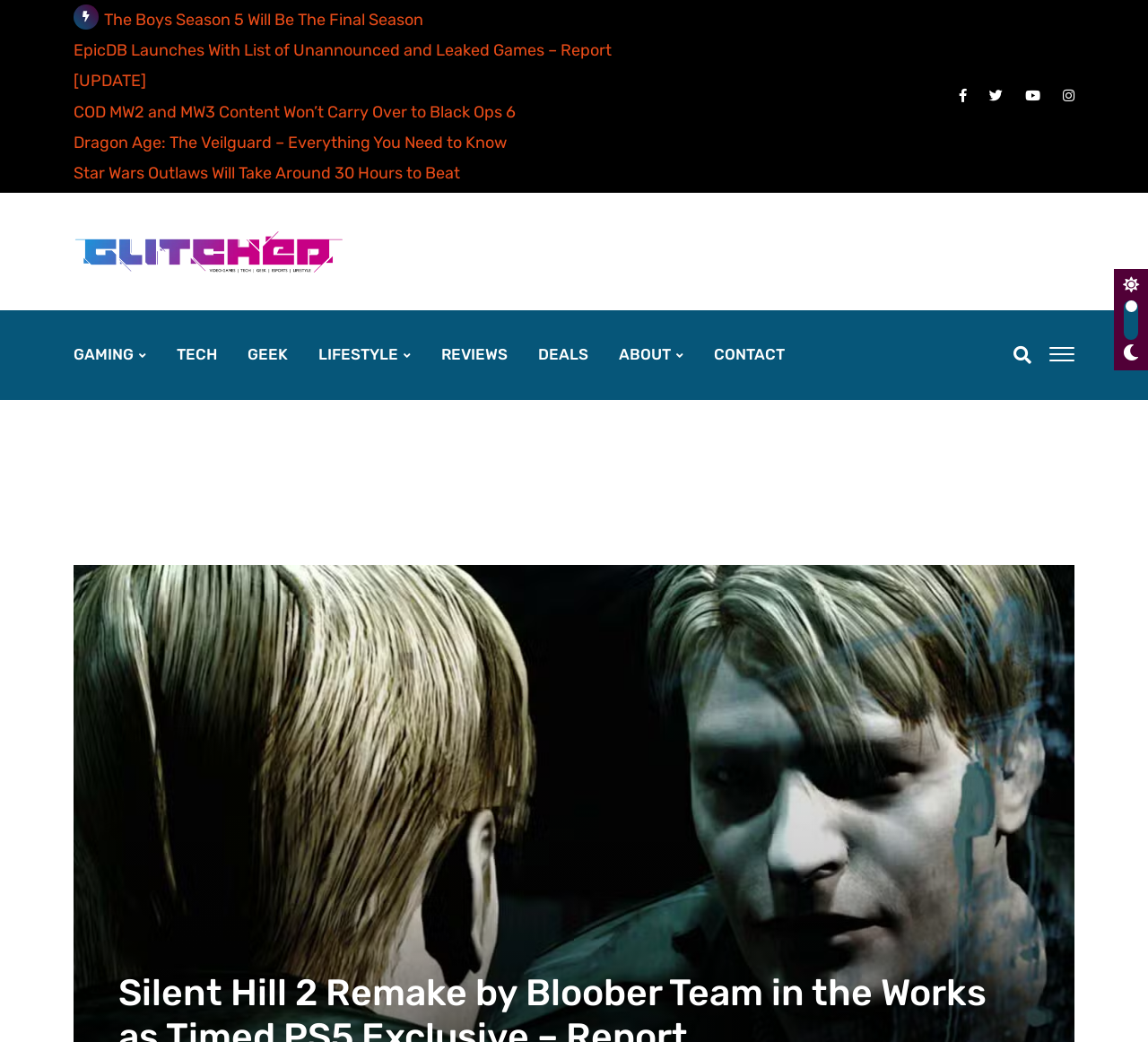Provide the bounding box for the UI element matching this description: "TECH".

[0.142, 0.298, 0.201, 0.382]